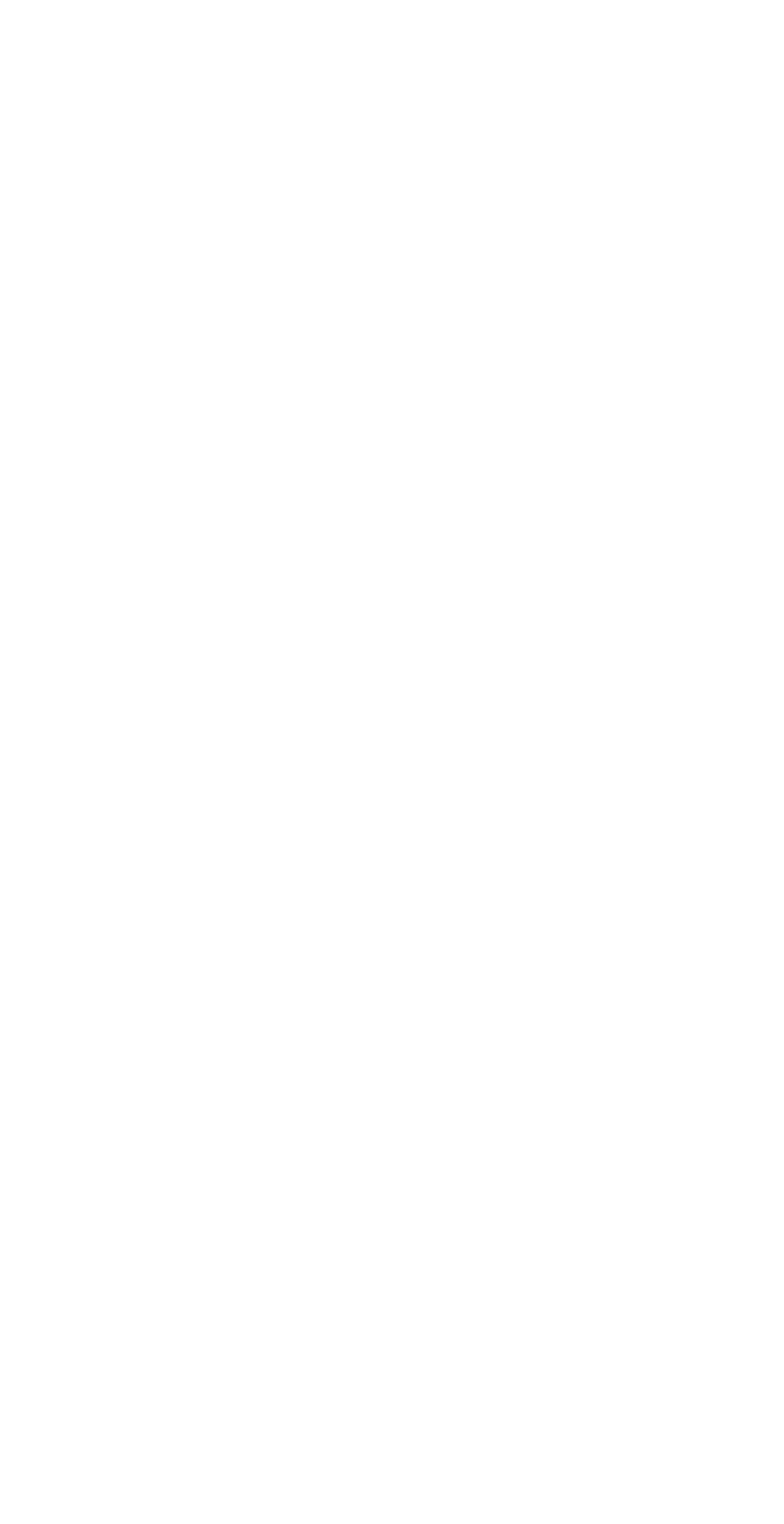Please examine the image and provide a detailed answer to the question: What is the phone number listed on the webpage?

I found the phone number by examining the link element with the bounding box coordinates [0.082, 0.882, 0.918, 0.906], which contains the phone number '+44 (0) 20 4583 2935'.